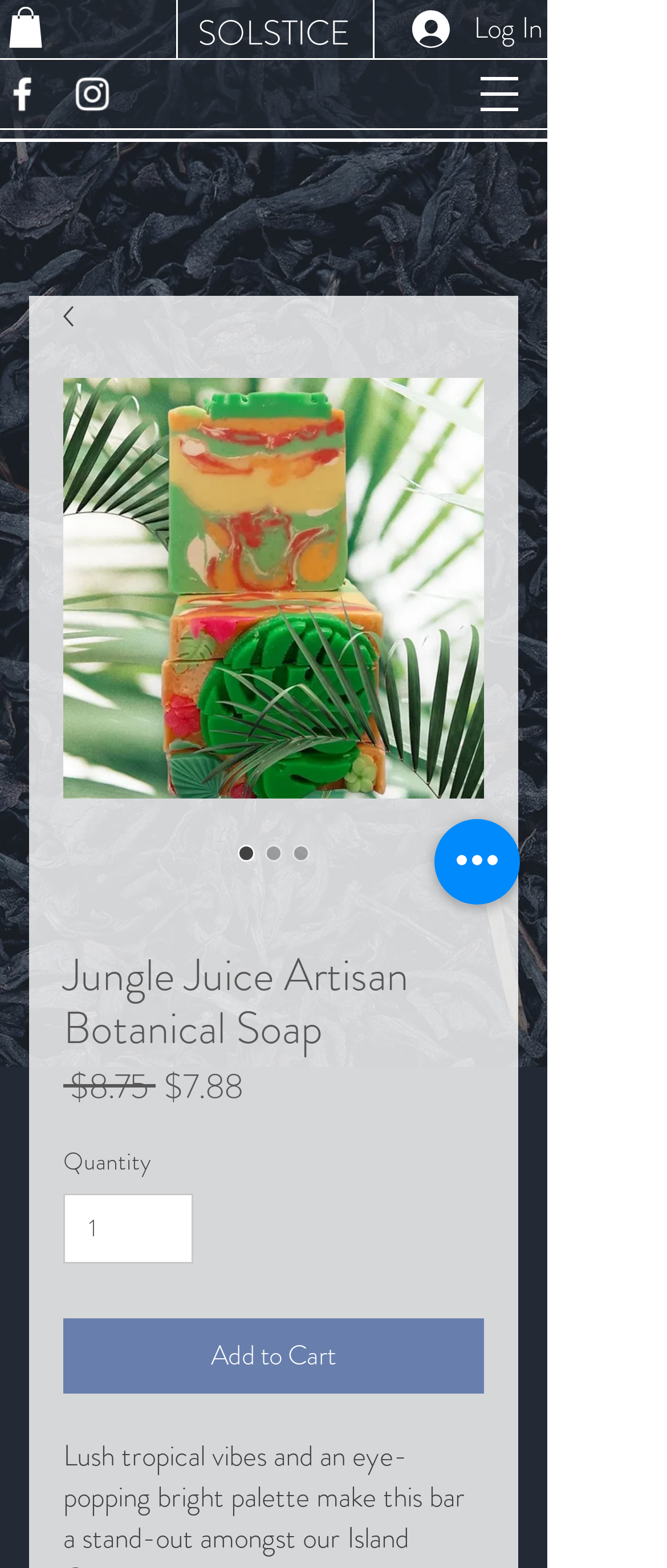Illustrate the webpage's structure and main components comprehensively.

This webpage is about a product called "Jungle Juice Artisan Botanical Soap" from the Solstice collection. At the top, there is a prominent image of the soap, taking up about a quarter of the screen. Below the image, there is a link to the Solstice brand, followed by a small icon and another link. 

On the top right, there is a button to open the navigation menu. Below it, there is a social bar with two links. 

The main content of the page is focused on the product. There is a large image of the soap, accompanied by a heading with the product name. Below the heading, there are three radio buttons, likely for selecting different options or sizes of the soap. 

The product pricing information is displayed prominently, with the regular price and sale price shown side by side. The sale price is $7.88, and the regular price is $8.75. 

Below the pricing information, there is a section to select the quantity of the product, with a spin button to adjust the value. Finally, there is a prominent "Add to Cart" button. 

On the bottom right, there is a button for quick actions.